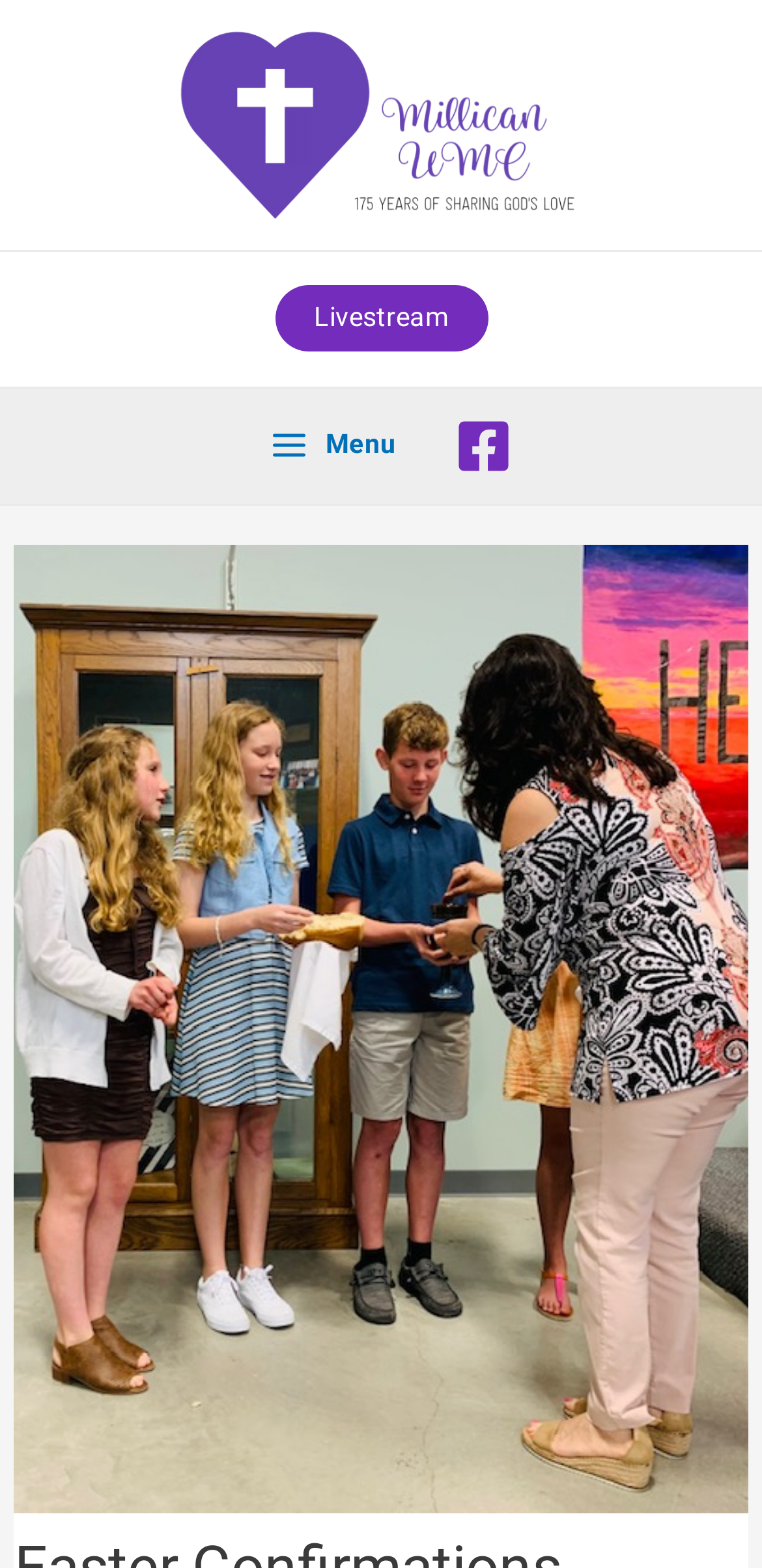Carefully examine the image and provide an in-depth answer to the question: What is below the main navigation?

Below the main navigation, there is a static text element labeled 'Post navigation', which is likely used to navigate through blog posts or articles.